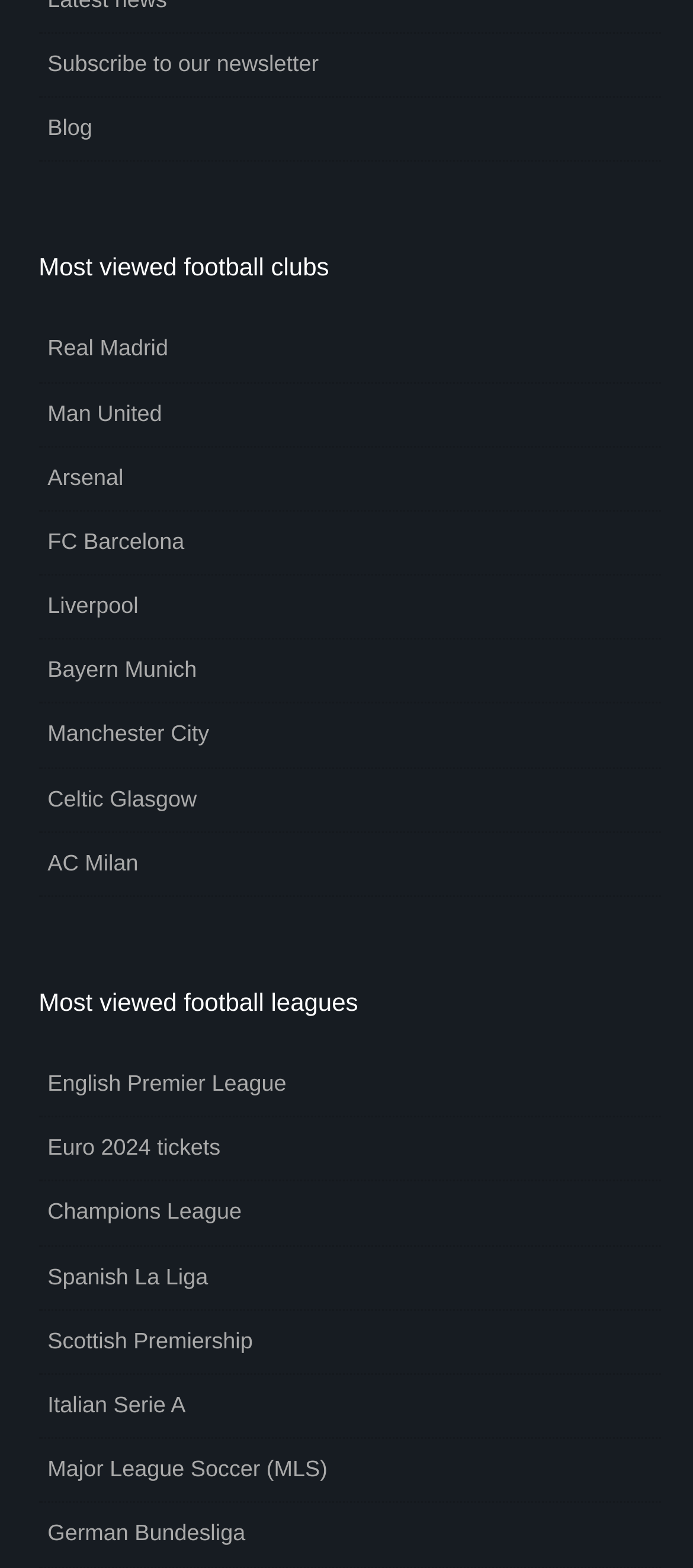What is the purpose of the 'Subscribe to our newsletter' link?
Based on the visual information, provide a detailed and comprehensive answer.

The 'Subscribe to our newsletter' link is likely used to allow users to receive regular updates or news from the website via email, as it is a common practice for websites to offer newsletter subscriptions.